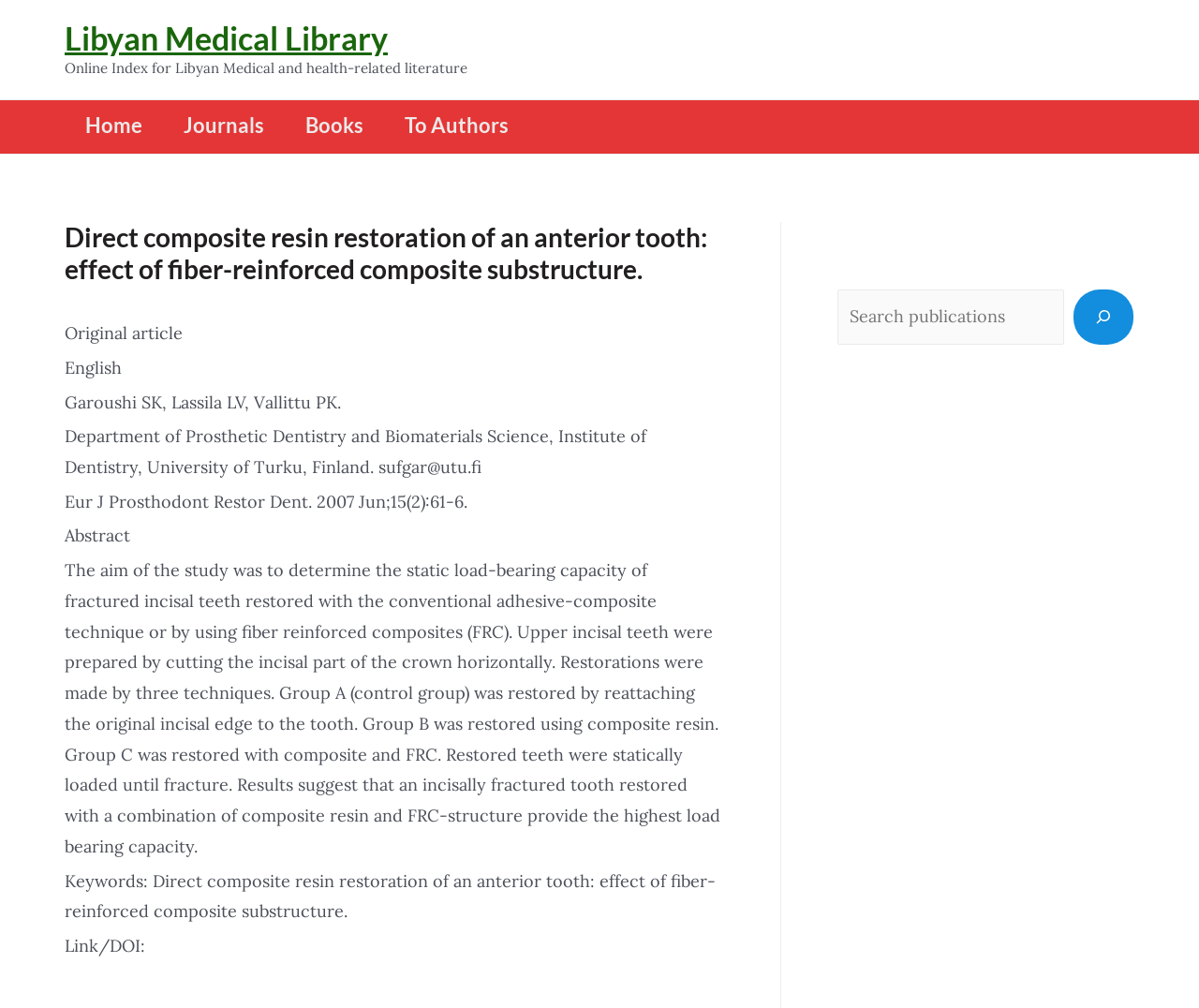Please find and generate the text of the main header of the webpage.

Direct composite resin restoration of an anterior tooth: effect of fiber-reinforced composite substructure.